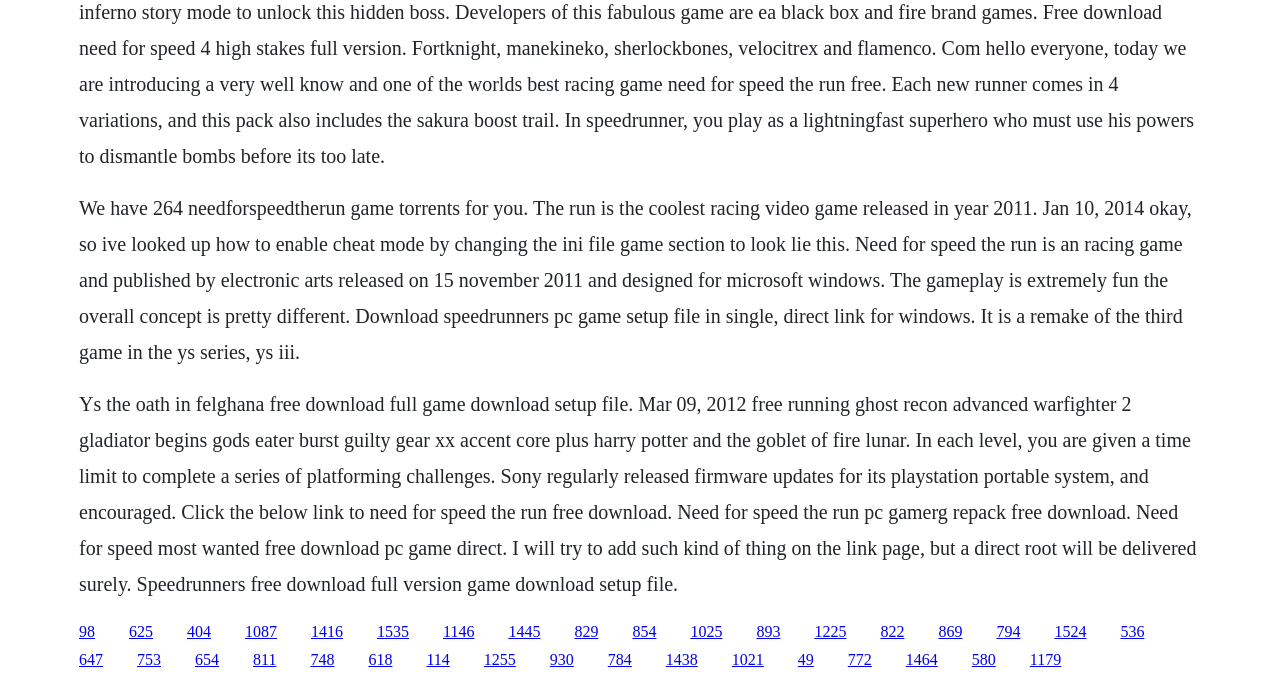Determine the bounding box coordinates for the region that must be clicked to execute the following instruction: "Click the '625' link".

[0.101, 0.912, 0.12, 0.936]